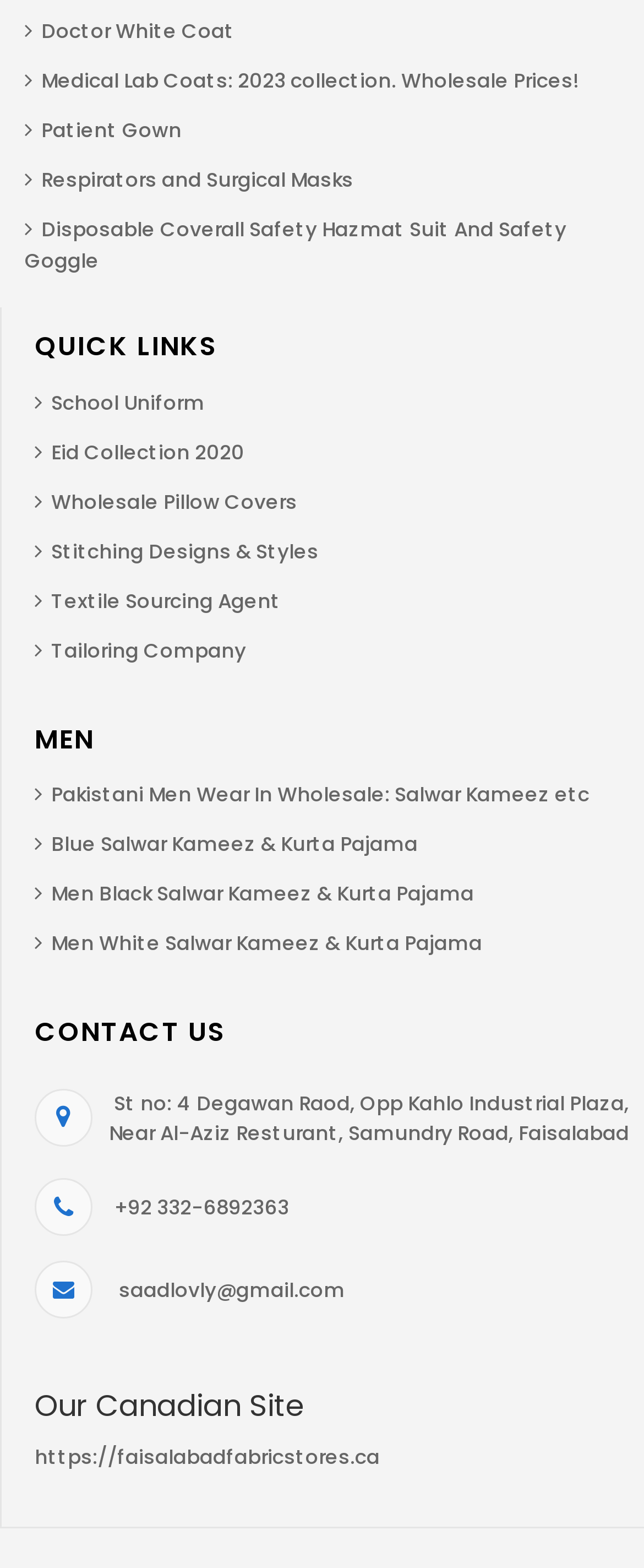What is the relationship between this website and the Canadian site?
Look at the webpage screenshot and answer the question with a detailed explanation.

The presence of a link to the Canadian site 'https://faisalabadfabricstores.ca' suggests that the two websites are related, possibly belonging to the same company or offering similar products and services.